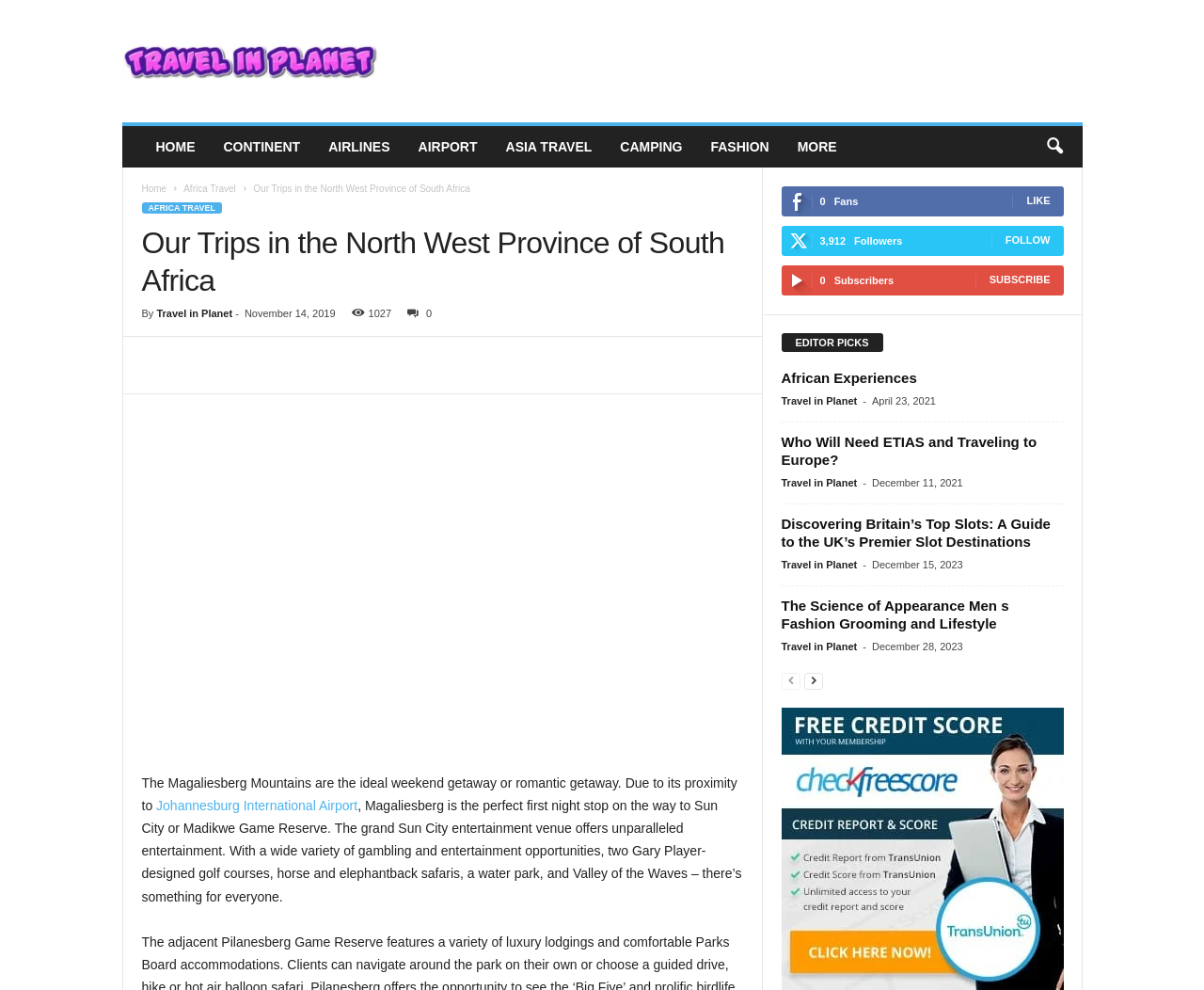Using the details from the image, please elaborate on the following question: How many followers does Travel in Planet have?

On the webpage, it is mentioned that '3,912 Followers' are associated with Travel in Planet, indicating the number of people following this travel-related entity.